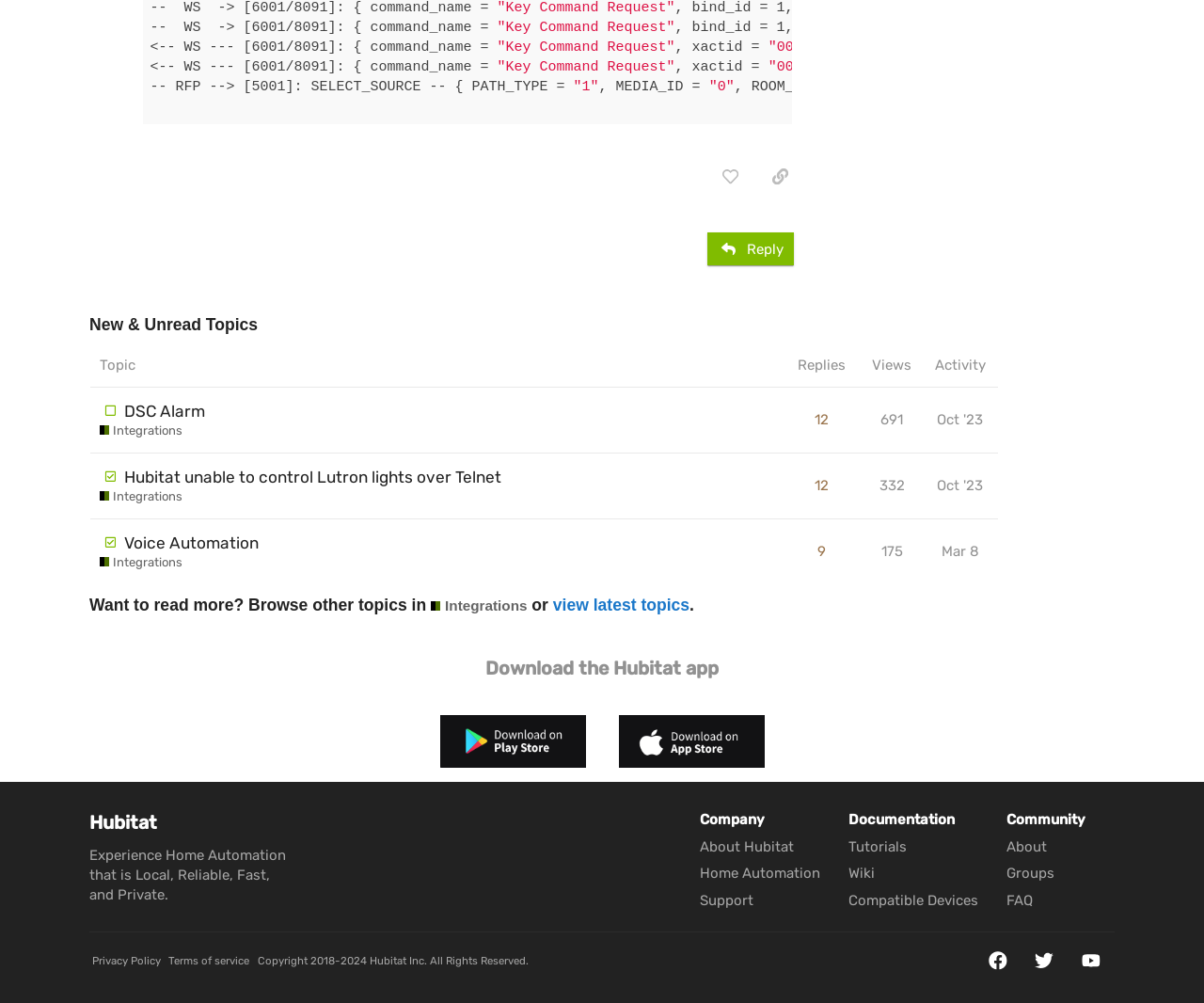Given the webpage screenshot and the description, determine the bounding box coordinates (top-left x, top-left y, bottom-right x, bottom-right y) that define the location of the UI element matching this description: Terms of service

[0.14, 0.952, 0.21, 0.965]